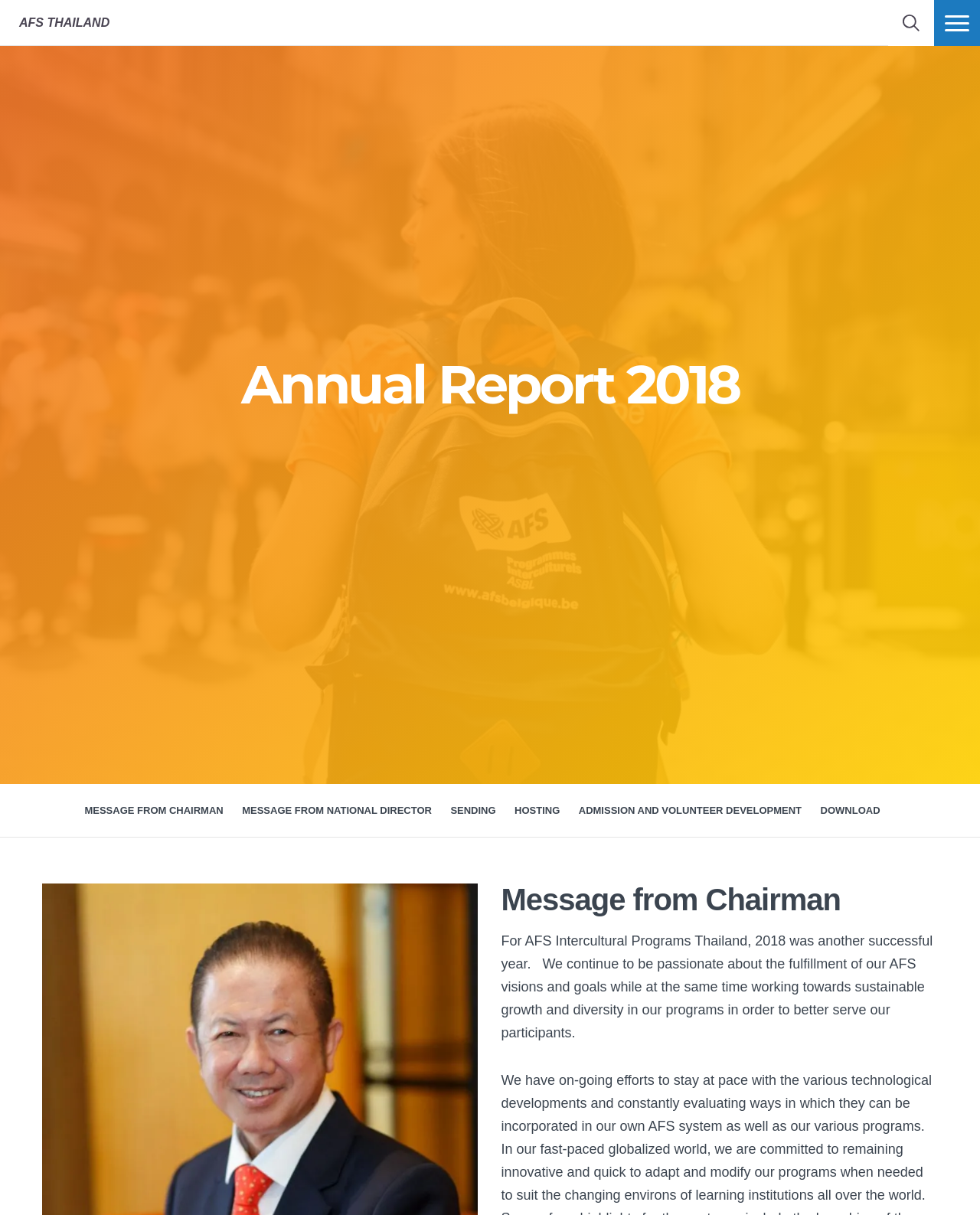Provide your answer in a single word or phrase: 
What is the year of the annual report?

2018